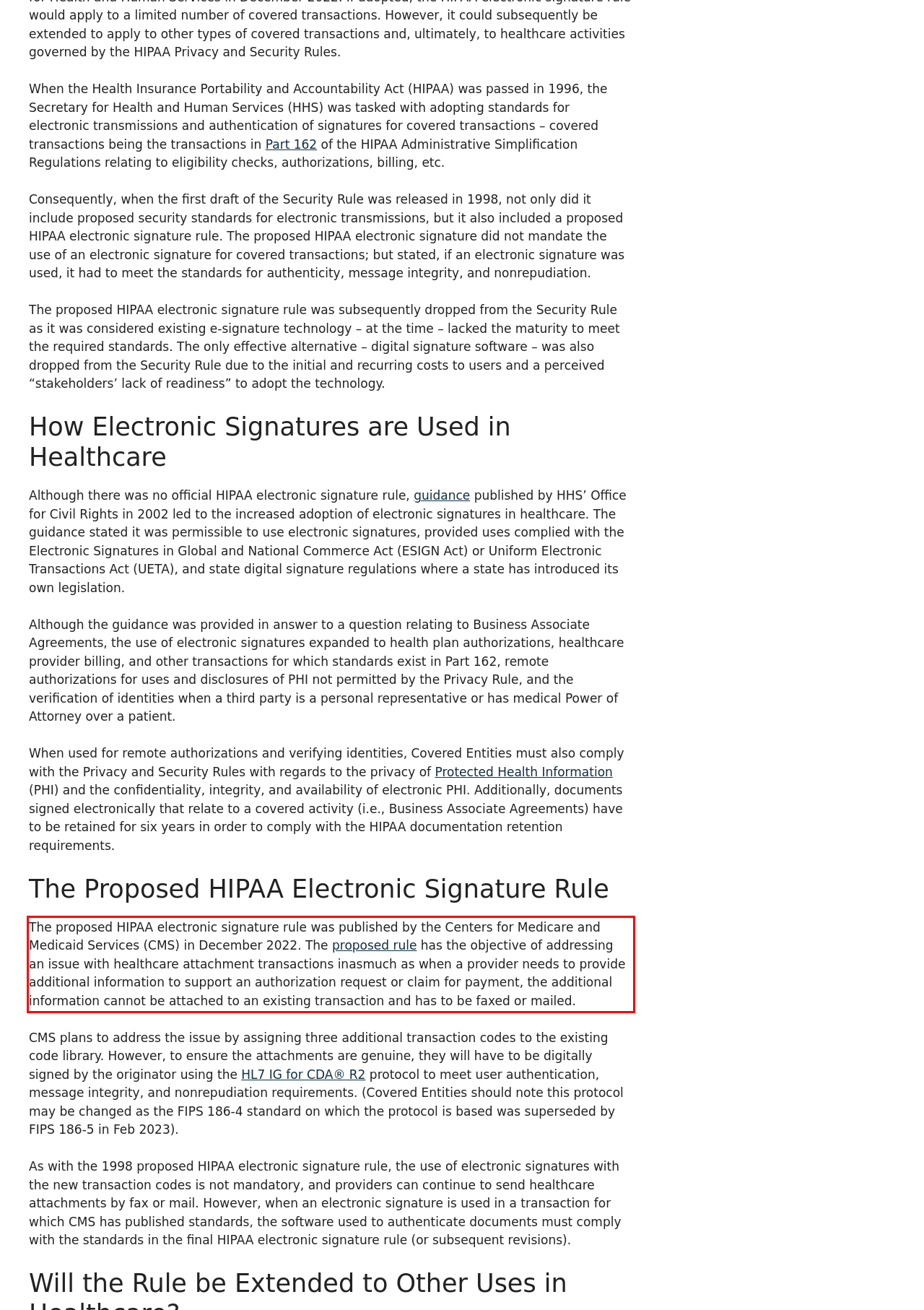Please look at the screenshot provided and find the red bounding box. Extract the text content contained within this bounding box.

The proposed HIPAA electronic signature rule was published by the Centers for Medicare and Medicaid Services (CMS) in December 2022. The proposed rule has the objective of addressing an issue with healthcare attachment transactions inasmuch as when a provider needs to provide additional information to support an authorization request or claim for payment, the additional information cannot be attached to an existing transaction and has to be faxed or mailed.